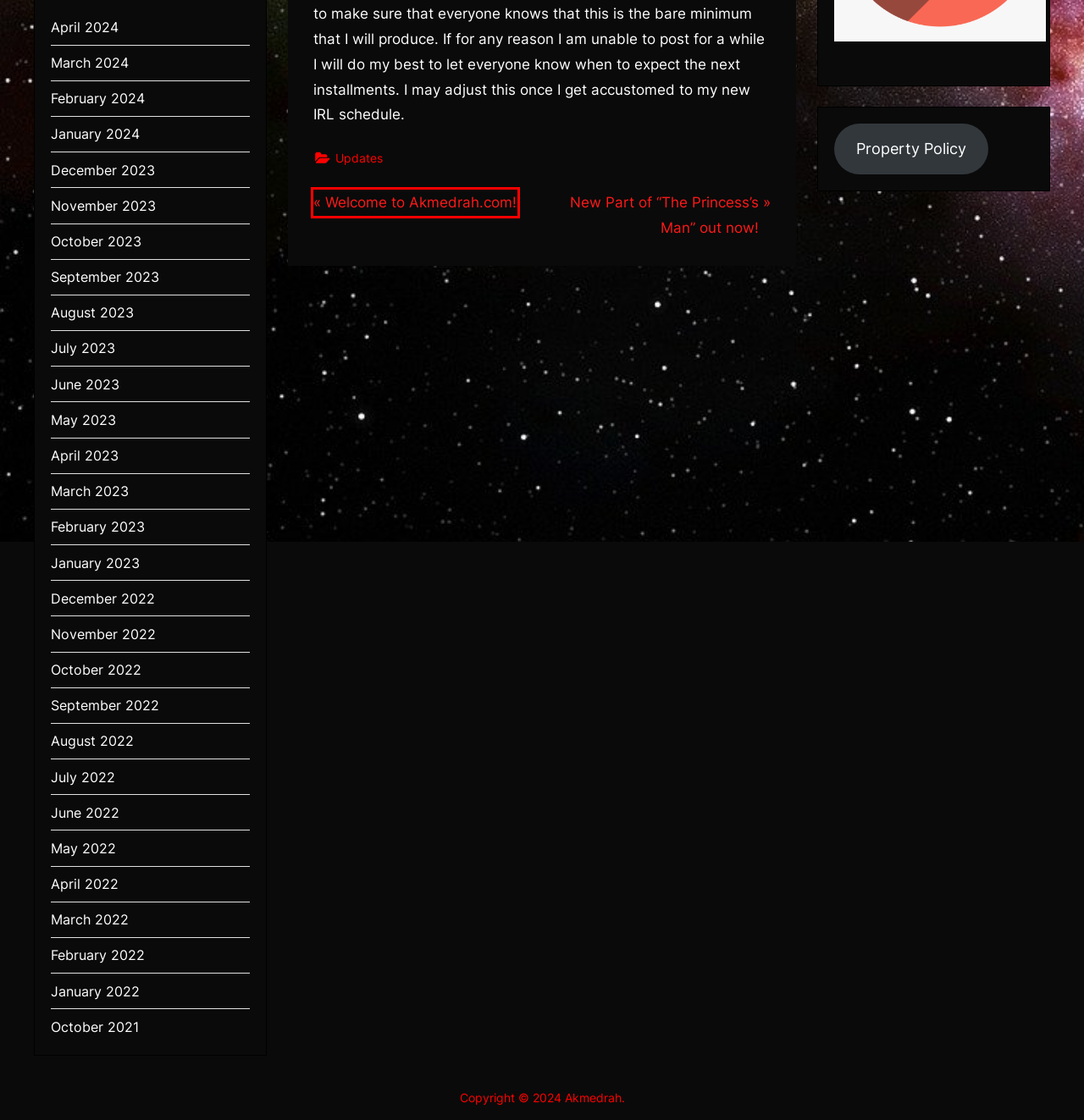Given a screenshot of a webpage with a red bounding box, please pick the webpage description that best fits the new webpage after clicking the element inside the bounding box. Here are the candidates:
A. January 2022 – Akmedrah
B. March 2024 – Akmedrah
C. Welcome to Akmedrah.com! – Akmedrah
D. July 2023 – Akmedrah
E. July 2022 – Akmedrah
F. October 2022 – Akmedrah
G. February 2024 – Akmedrah
H. January 2023 – Akmedrah

C